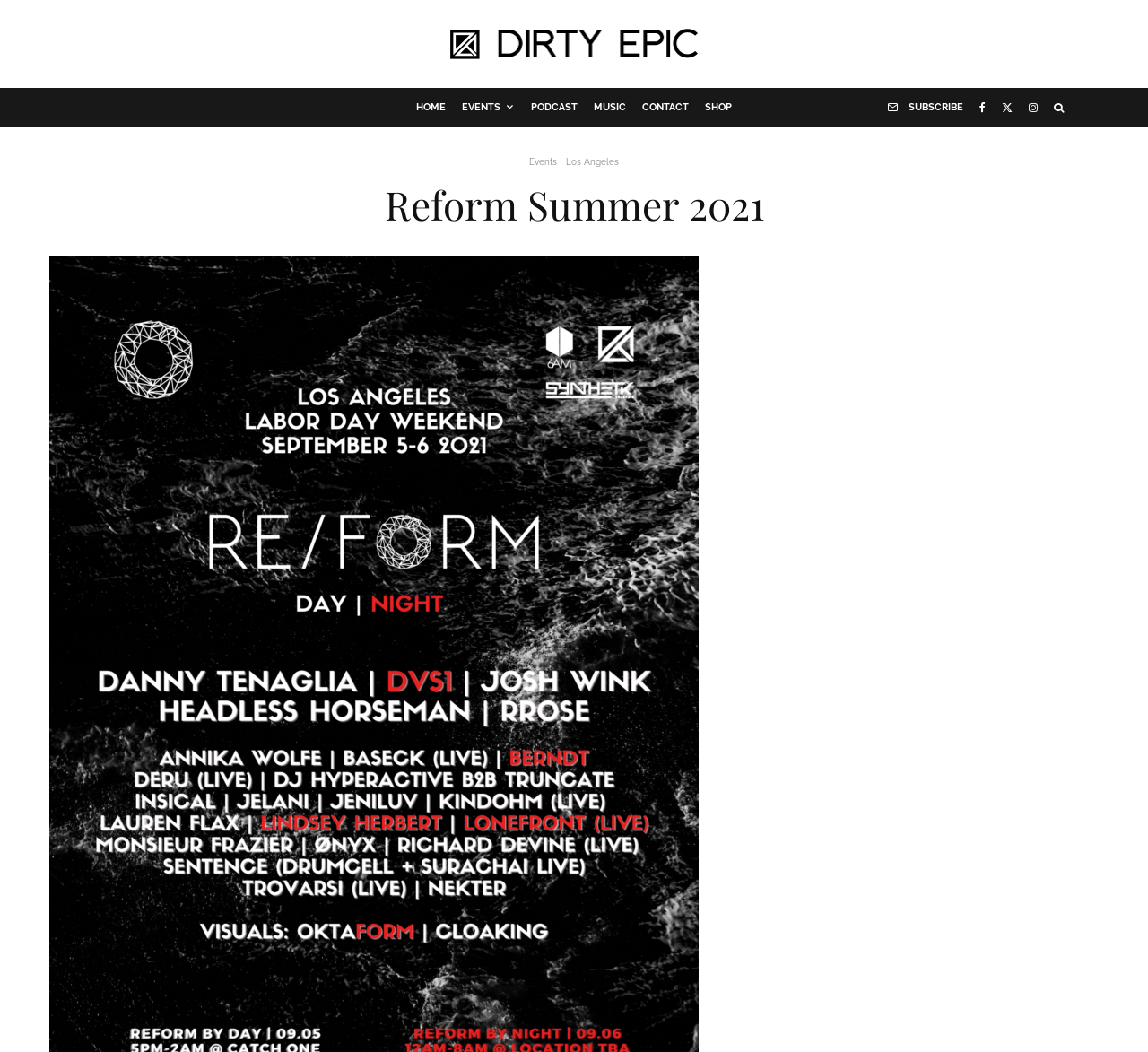How many social media links are there?
Can you provide an in-depth and detailed response to the question?

I counted the social media links at the top right corner of the webpage and found three links: Facebook, Instagram, and another one with an icon.